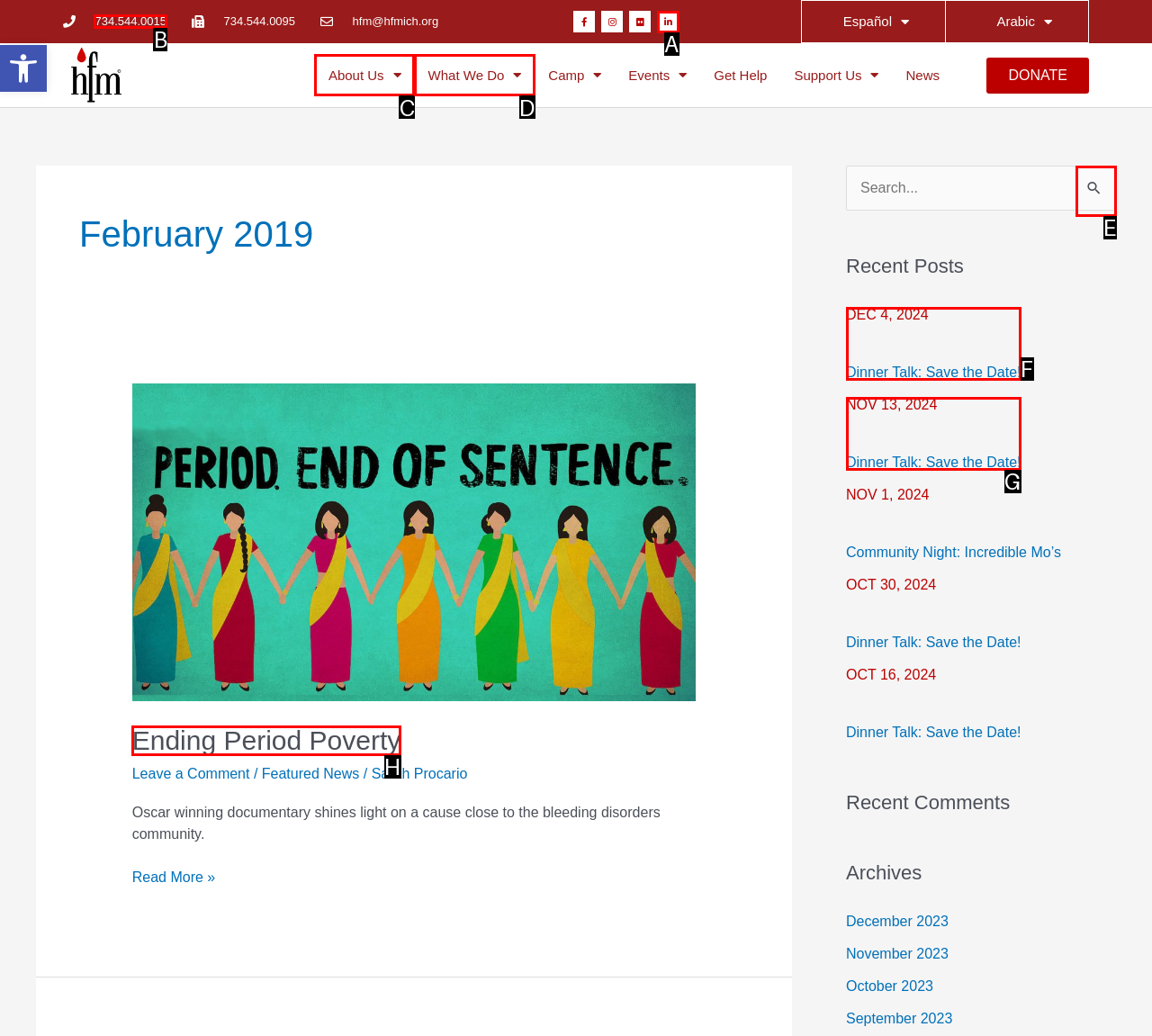Select the letter of the element you need to click to complete this task: Call the phone number
Answer using the letter from the specified choices.

B